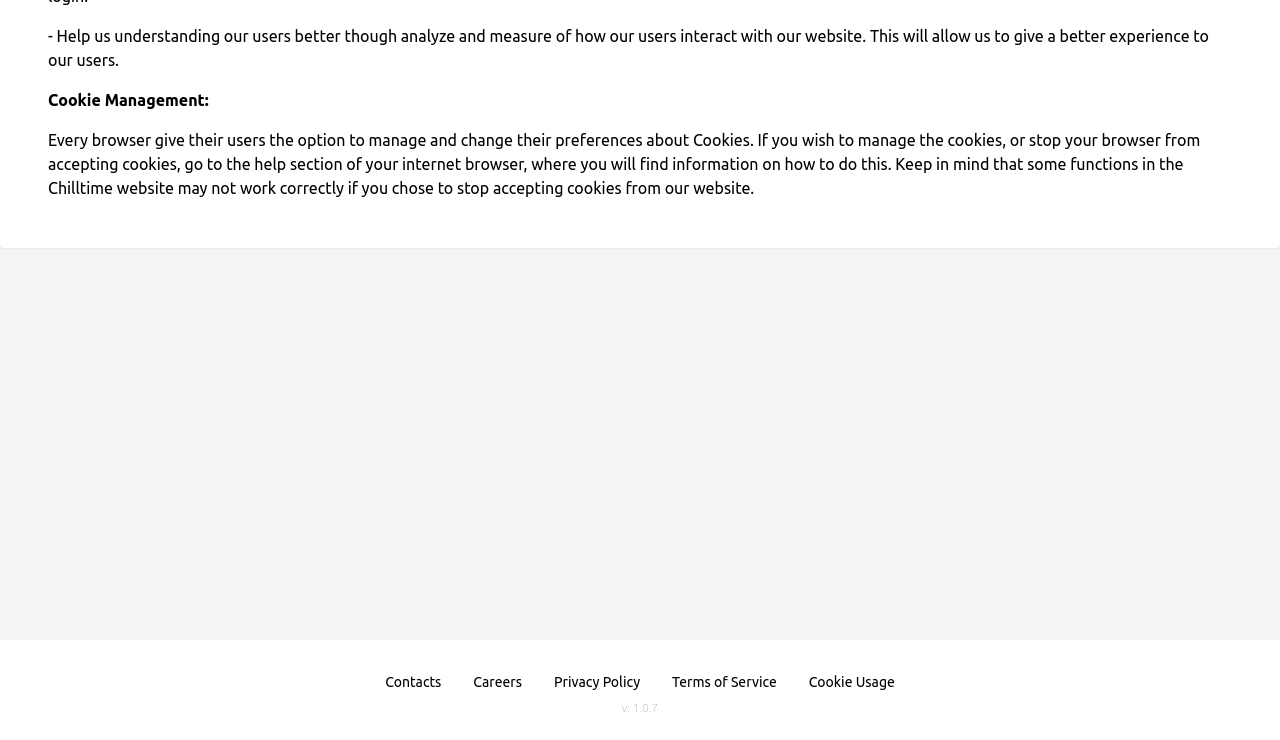Identify the bounding box for the UI element described as: "Terms of Service". Ensure the coordinates are four float numbers between 0 and 1, formatted as [left, top, right, bottom].

[0.513, 0.897, 0.619, 0.946]